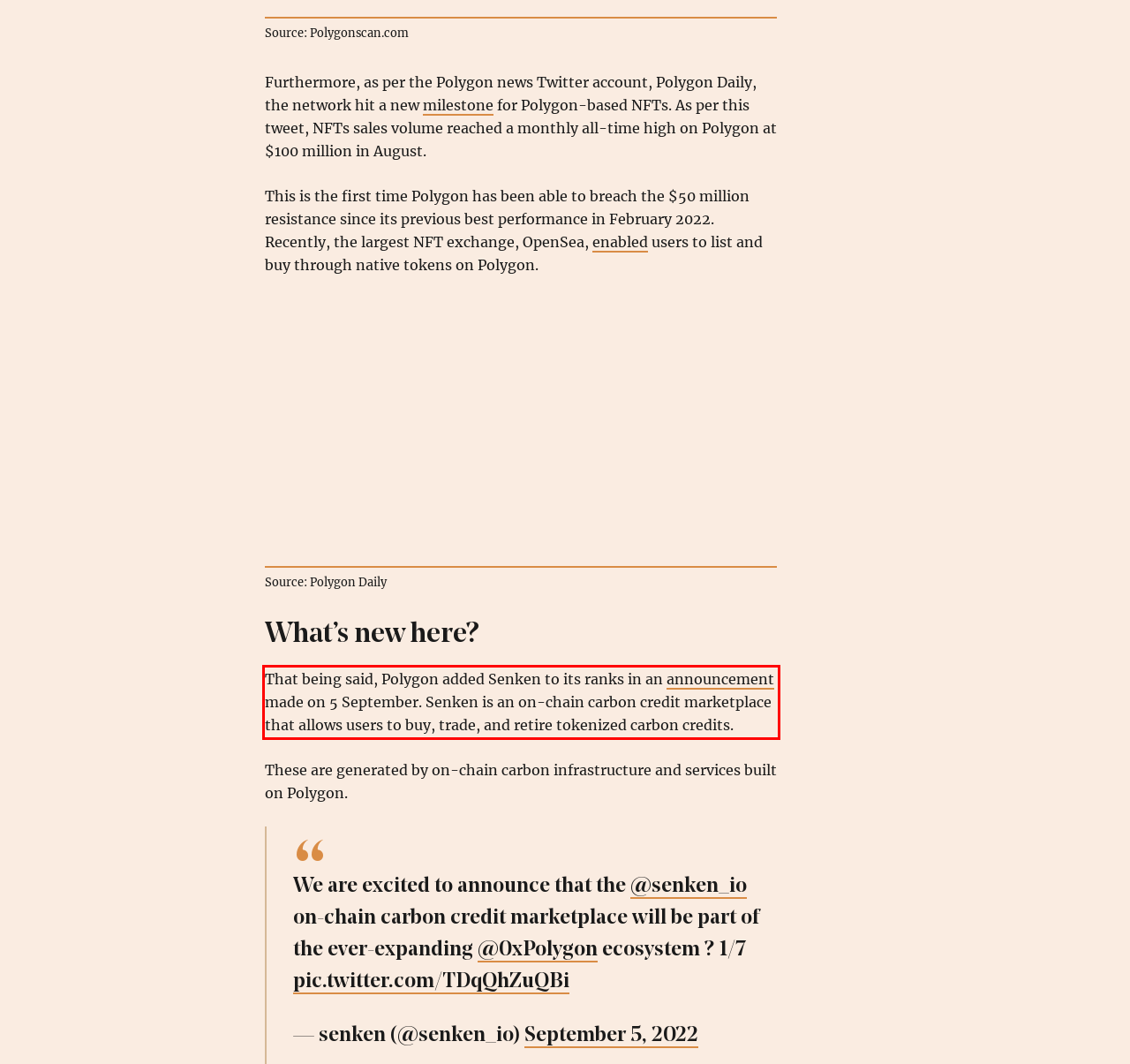Please perform OCR on the text content within the red bounding box that is highlighted in the provided webpage screenshot.

That being said, Polygon added Senken to its ranks in an announcement made on 5 September. Senken is an on-chain carbon credit marketplace that allows users to buy, trade, and retire tokenized carbon credits.